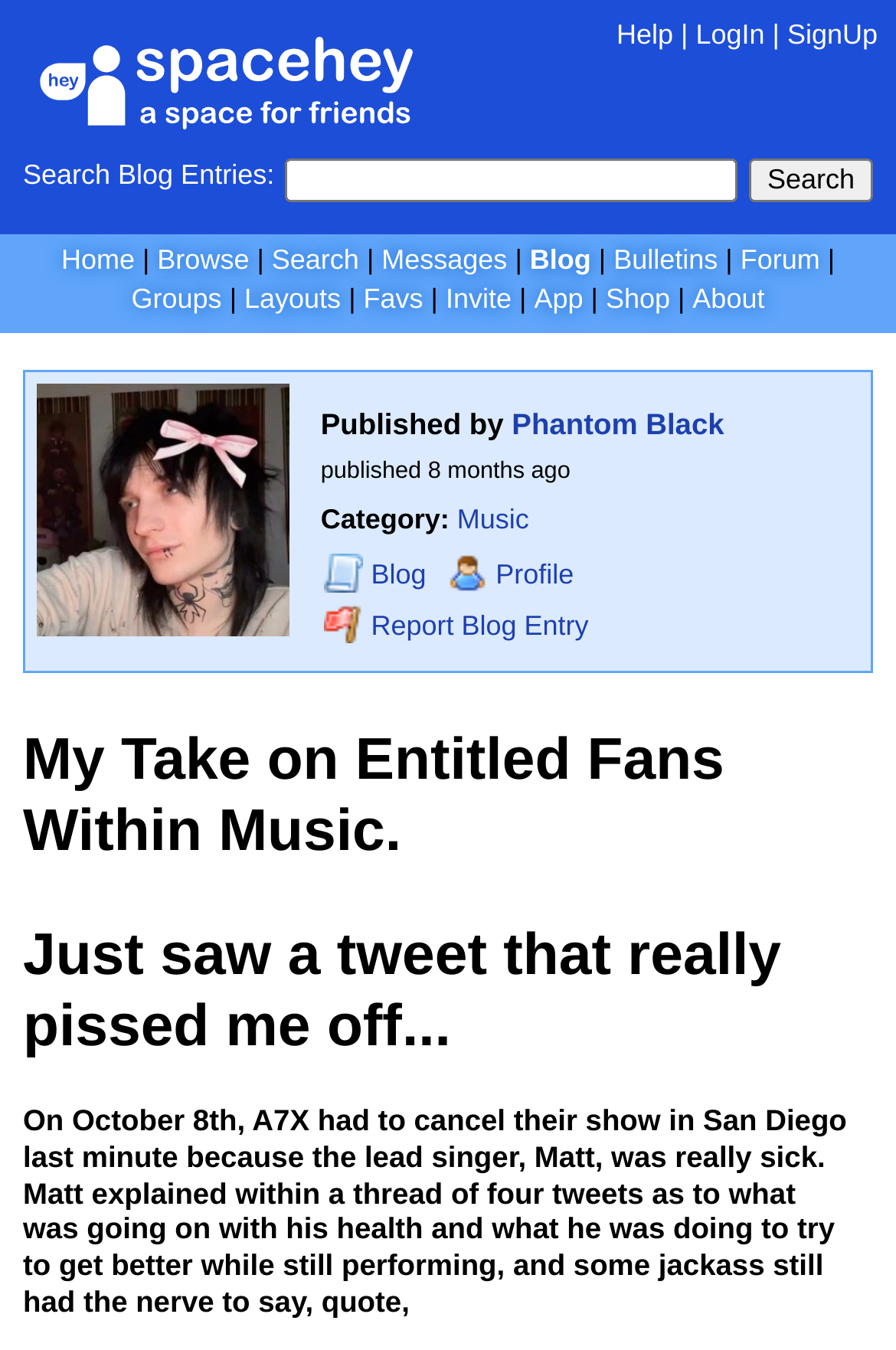Determine the bounding box coordinates (top-left x, top-left y, bottom-right x, bottom-right y) of the UI element described in the following text: Search

[0.303, 0.18, 0.401, 0.204]